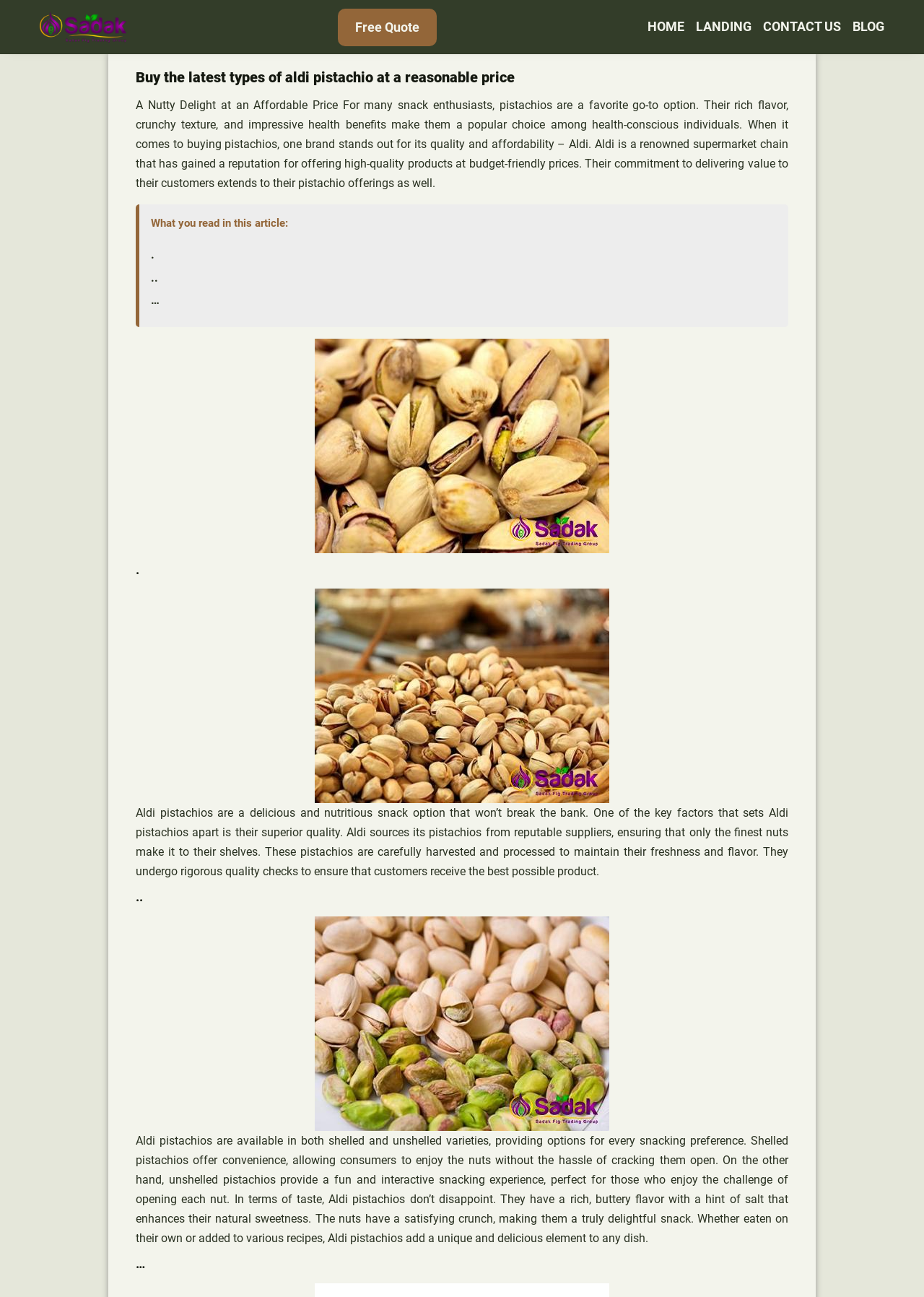Describe the webpage in detail, including text, images, and layout.

The webpage is about Aldi pistachios, highlighting their quality and affordability. At the top left, there is a link to the website "Sadak" accompanied by an image of the same name. Next to it, there is a "Free Quote" link. On the top right, there is a navigation menu with links to "HOME", "LANDING", "CONTACT US", and "BLOG".

Below the navigation menu, there is a heading that reads "Buy the latest types of aldi pistachio at a reasonable price". Underneath this heading, there is a paragraph of text that describes the benefits of pistachios and how Aldi offers high-quality products at affordable prices.

To the right of this text, there is an image related to Aldi pistachios. Below the image, there are three links represented by dots, followed by a heading and another image. The text continues, describing the superior quality of Aldi pistachios, their harvesting and processing, and the rigorous quality checks they undergo.

Further down, there are more headings and images, with text that discusses the availability of shelled and unshelled pistachios, their taste, and their uses in various recipes. The webpage provides a detailed description of Aldi pistachios, highlighting their quality, affordability, and versatility.